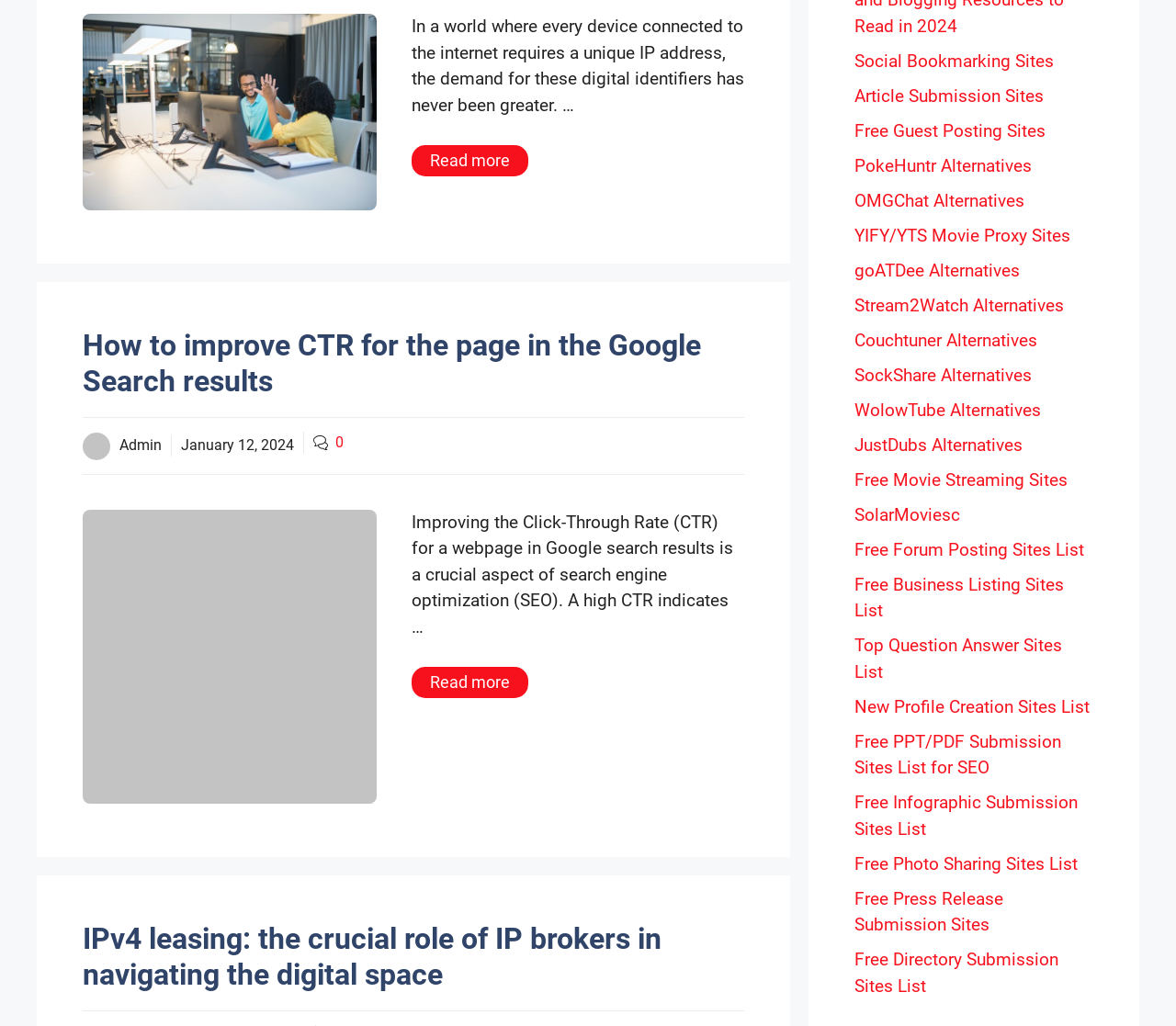Please determine the bounding box coordinates of the element's region to click for the following instruction: "Visit Social Bookmarking Sites".

[0.727, 0.049, 0.896, 0.069]